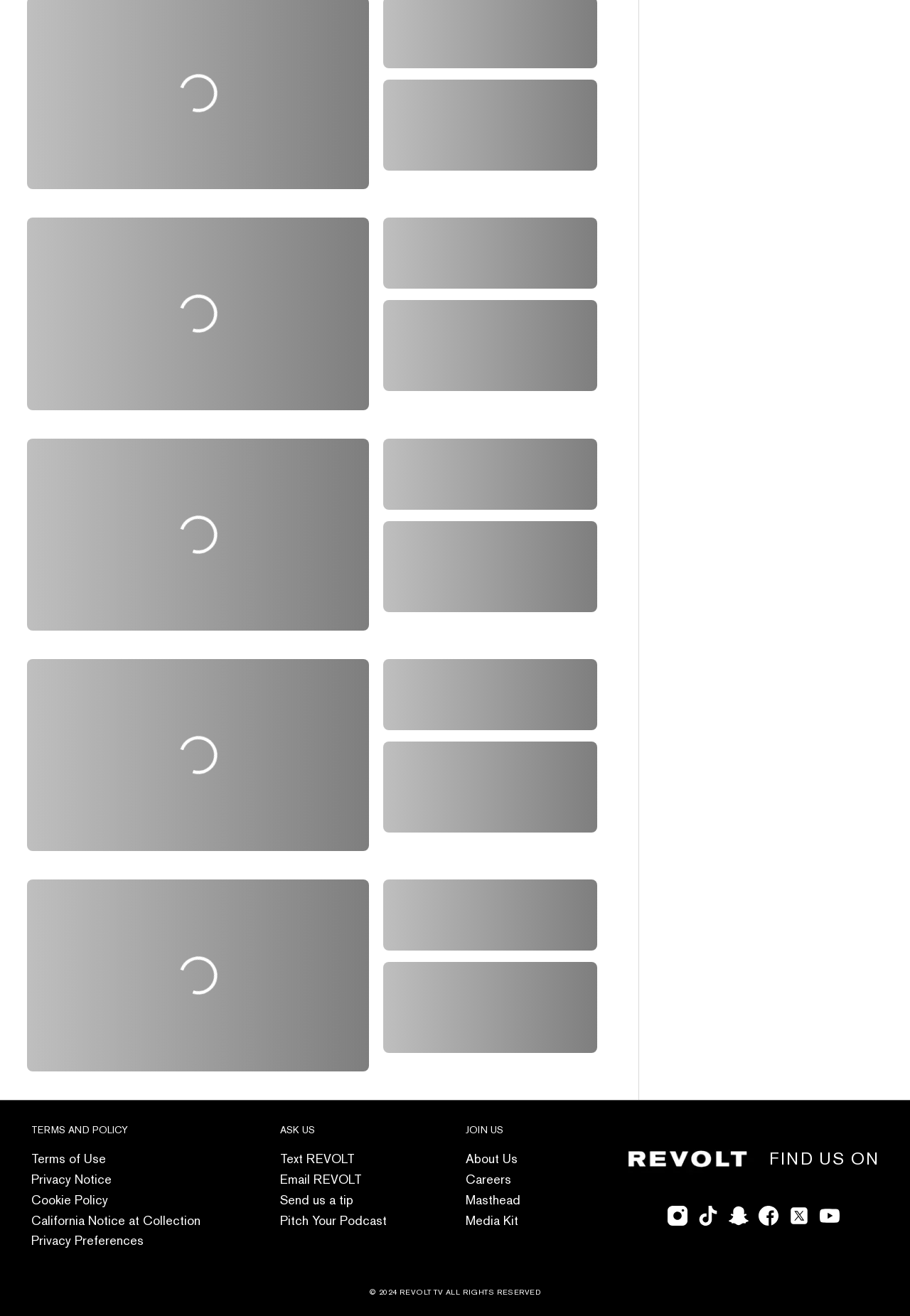Please specify the bounding box coordinates of the clickable section necessary to execute the following command: "Click youtube".

[0.901, 0.867, 0.923, 0.88]